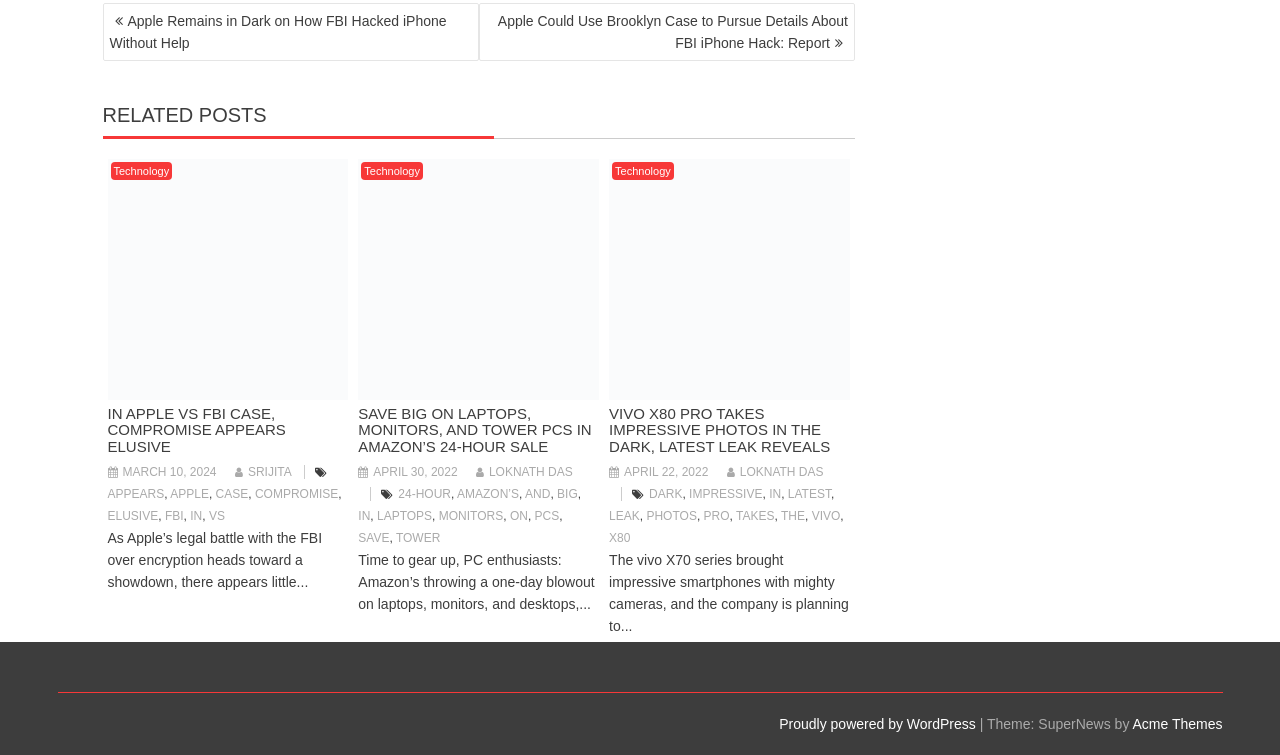Identify the bounding box for the element characterized by the following description: "April 30, 2022April 30, 2022".

[0.28, 0.616, 0.357, 0.635]